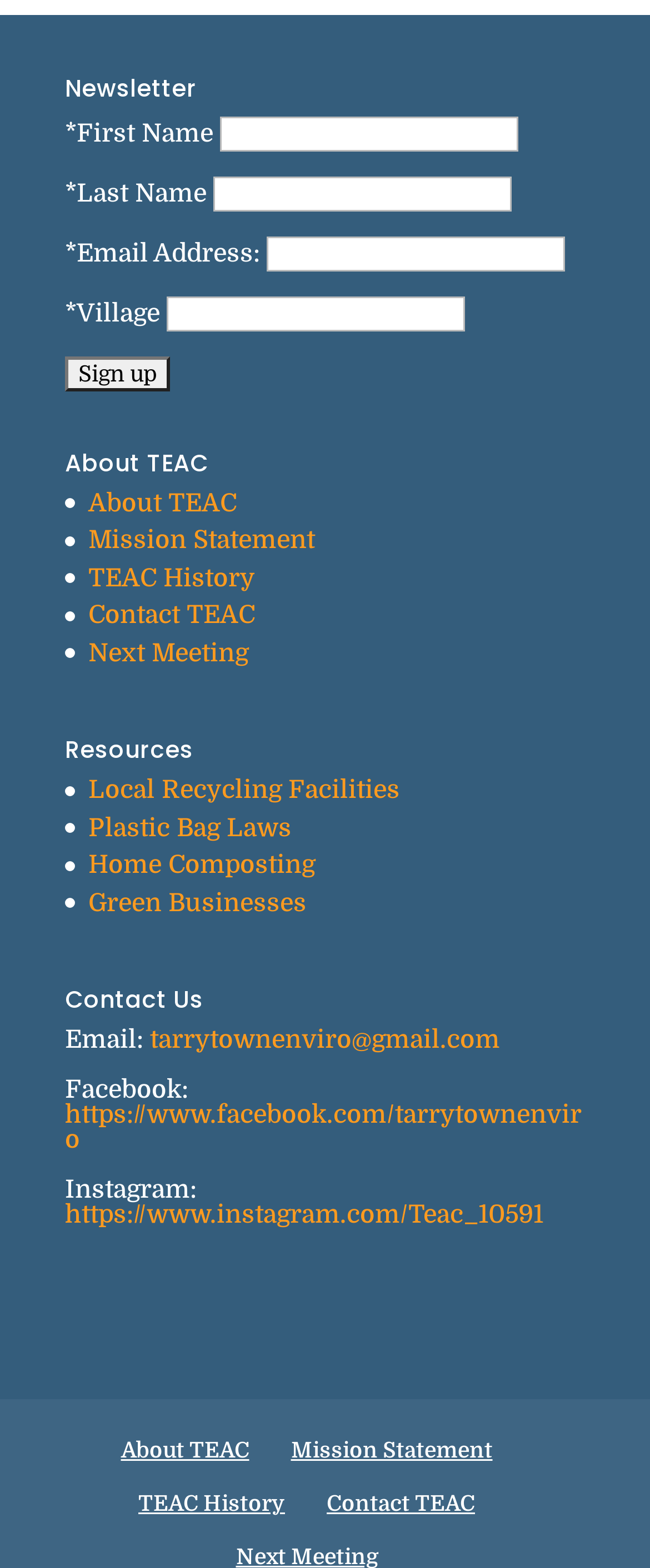Kindly determine the bounding box coordinates for the clickable area to achieve the given instruction: "Click sign up".

[0.1, 0.227, 0.262, 0.25]